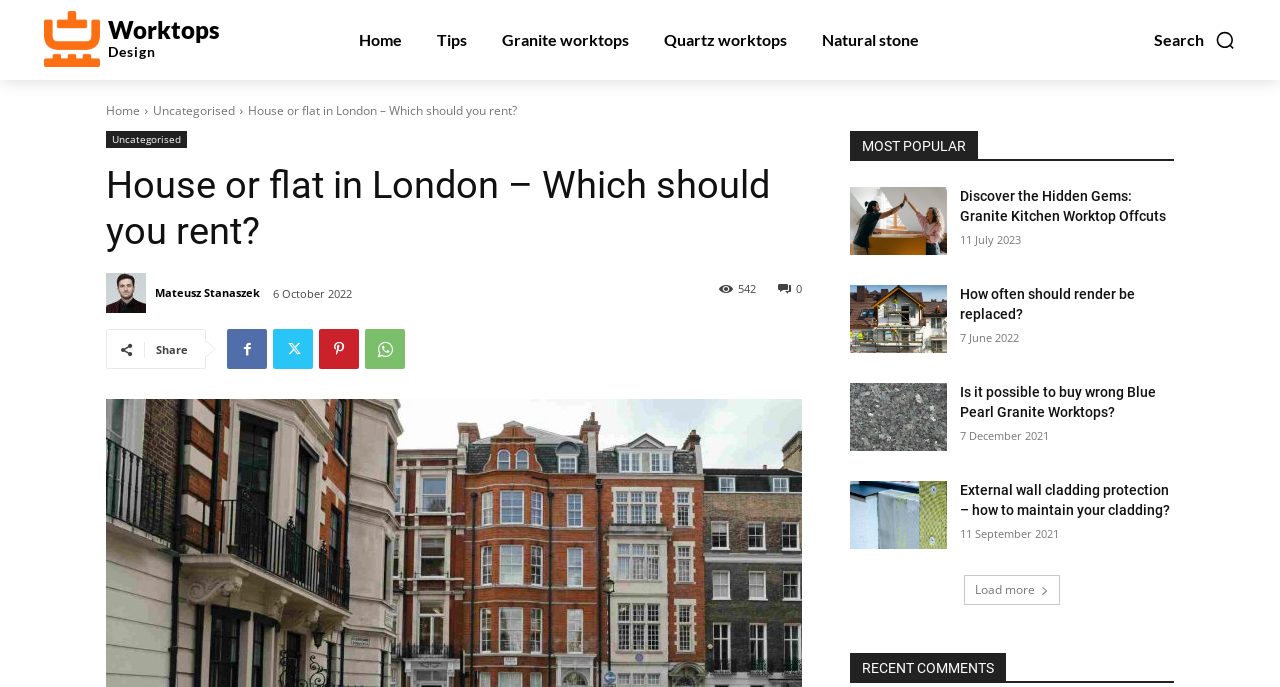Locate the bounding box coordinates of the area where you should click to accomplish the instruction: "Click the 'Search' button".

[0.902, 0.0, 0.966, 0.116]